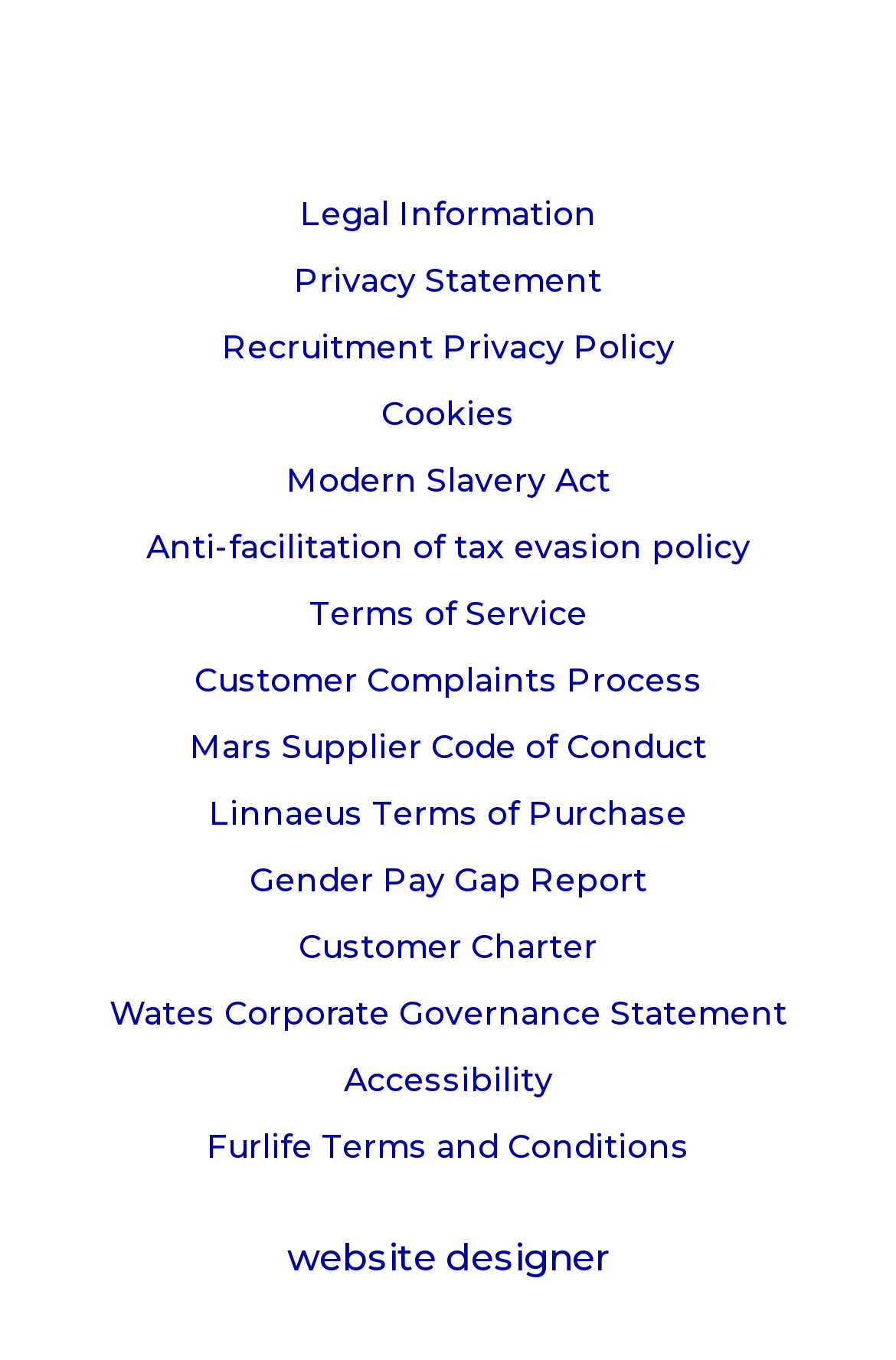Please respond to the question with a concise word or phrase:
How many links are there on the webpage?

19